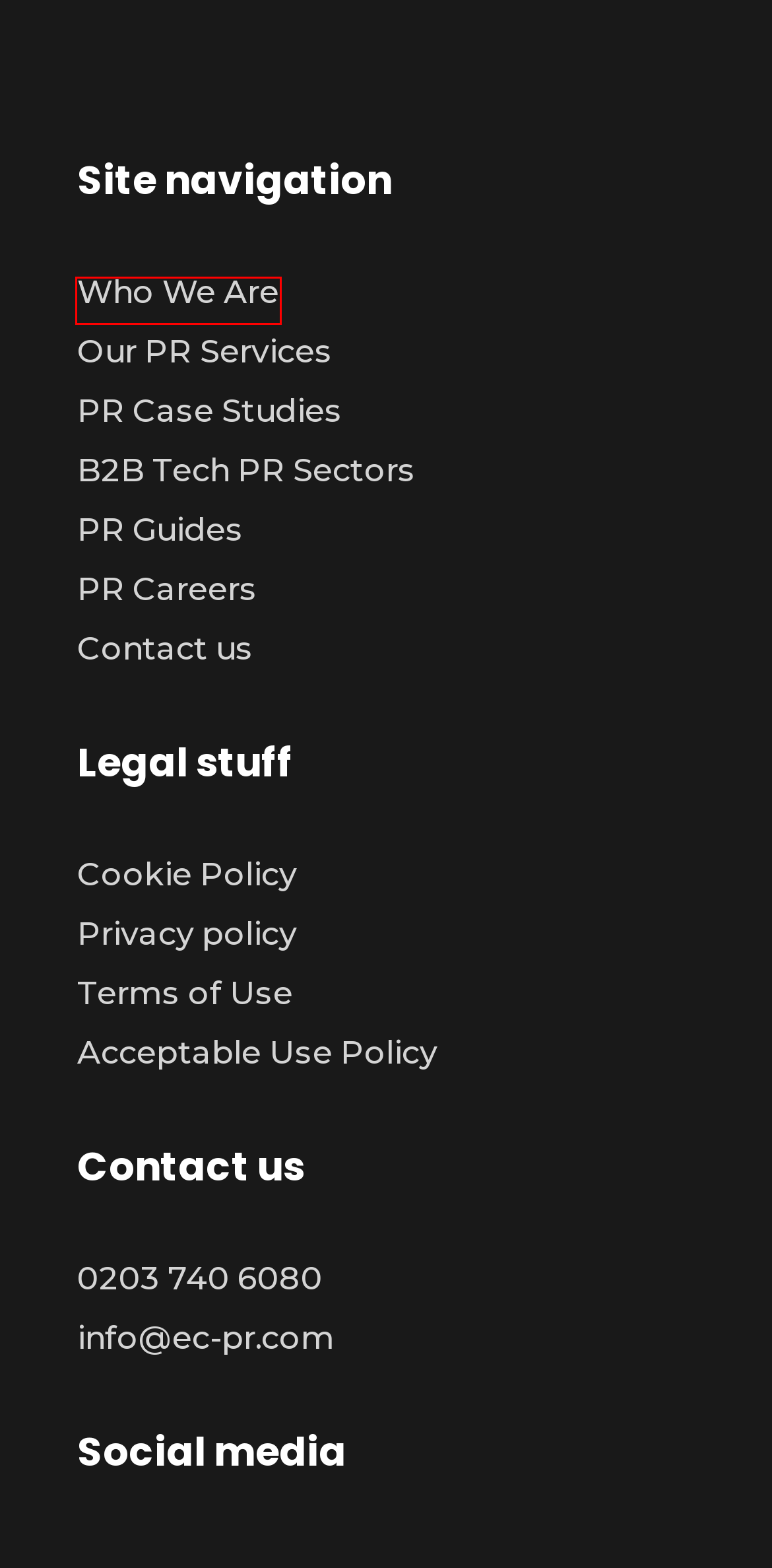You are looking at a webpage screenshot with a red bounding box around an element. Pick the description that best matches the new webpage after interacting with the element in the red bounding box. The possible descriptions are:
A. PR Guides | B2B PR Resources for Marketers | EC-PR
B. EC-PR Careers | The difference is tangible
C. About EC-PR | Effective & Thought Provoking Public Relations Agency
D. Our PR Services | EC-PR | Tech PR Agency, London
E. Tech Sectors We Excel In | EC-PR, B2B Tech PR Agency, London
F. Our PR Case Studies - EC-PR
G. Cookie Policy | EC-PR
H. Privacy policy | EC-PR

C